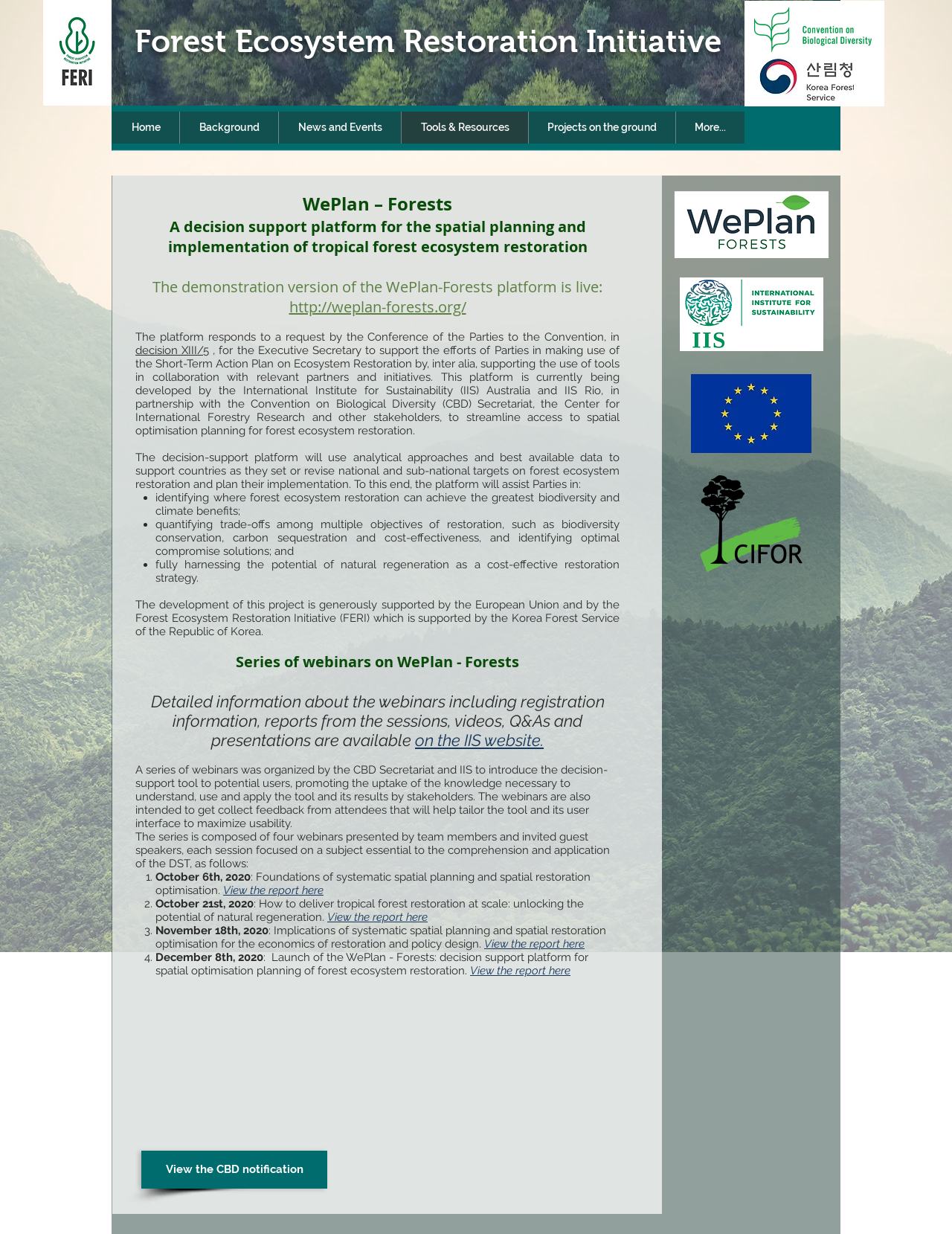Determine the bounding box coordinates of the clickable region to execute the instruction: "Visit the IIS website". The coordinates should be four float numbers between 0 and 1, denoted as [left, top, right, bottom].

[0.436, 0.592, 0.571, 0.608]